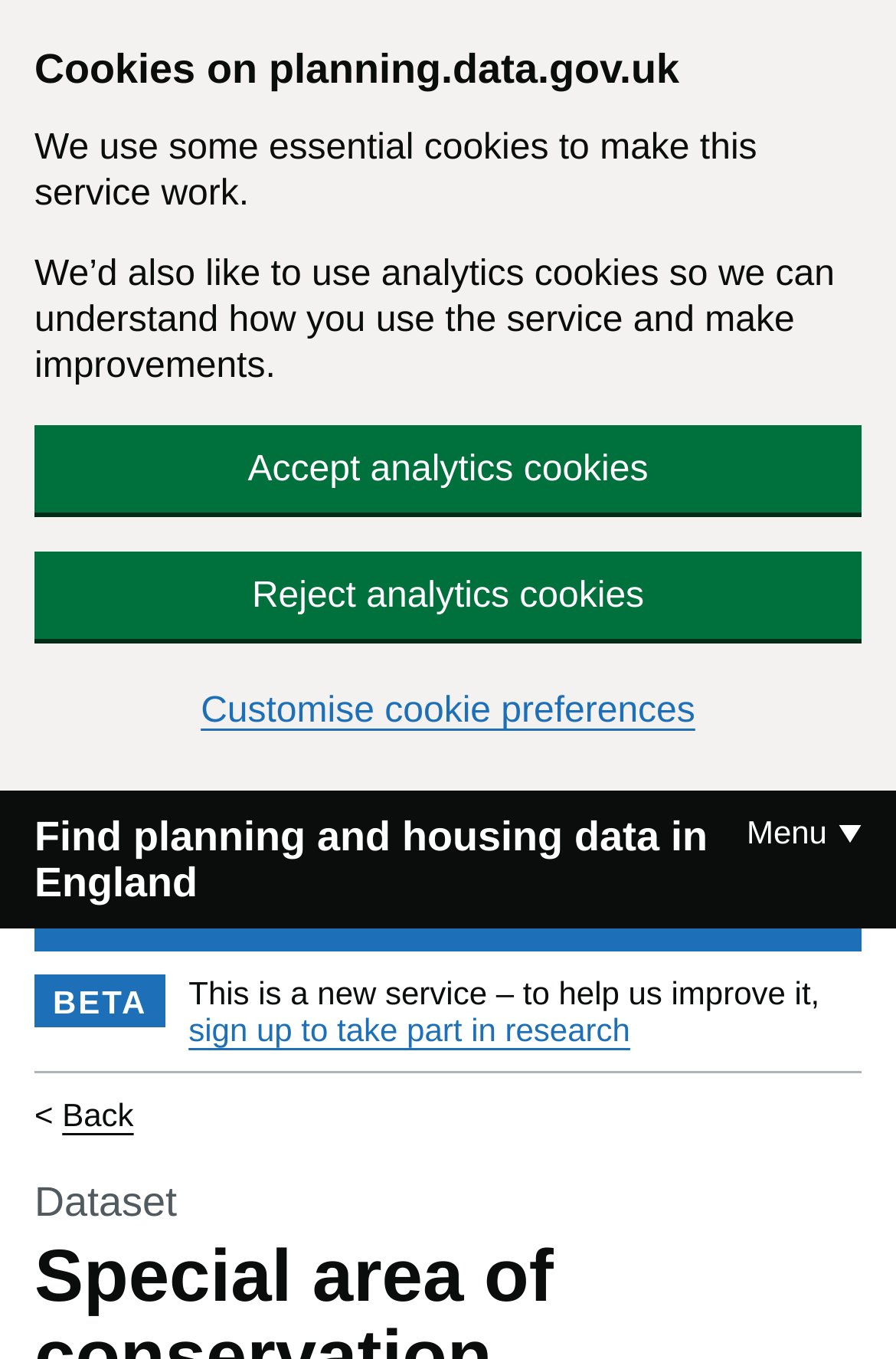Find the bounding box coordinates for the element that must be clicked to complete the instruction: "Sign up to take part in research". The coordinates should be four float numbers between 0 and 1, indicated as [left, top, right, bottom].

[0.21, 0.744, 0.703, 0.771]